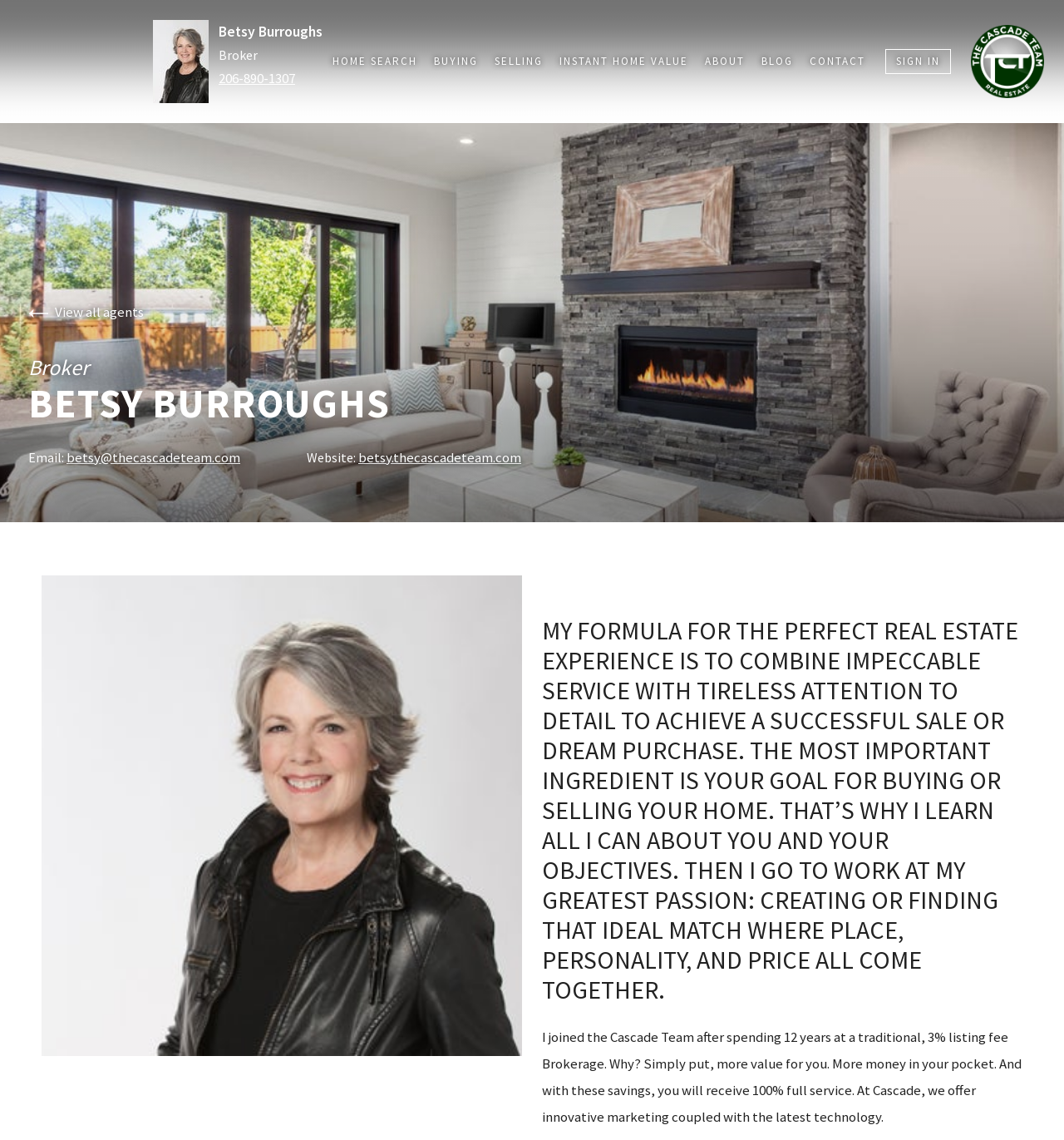Please reply to the following question using a single word or phrase: 
What is the website of Betsy Burroughs?

betsy.thecascadeteam.com